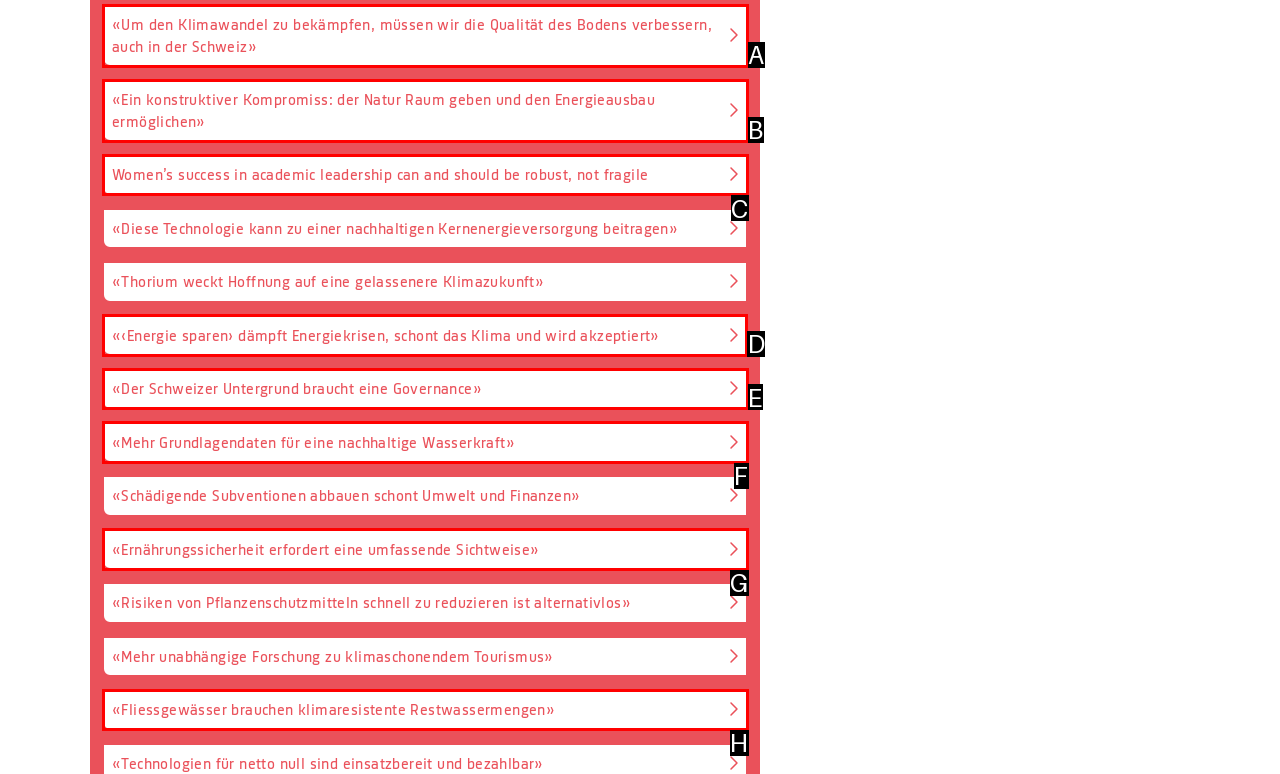Find the correct option to complete this instruction: Search for a book. Reply with the corresponding letter.

None